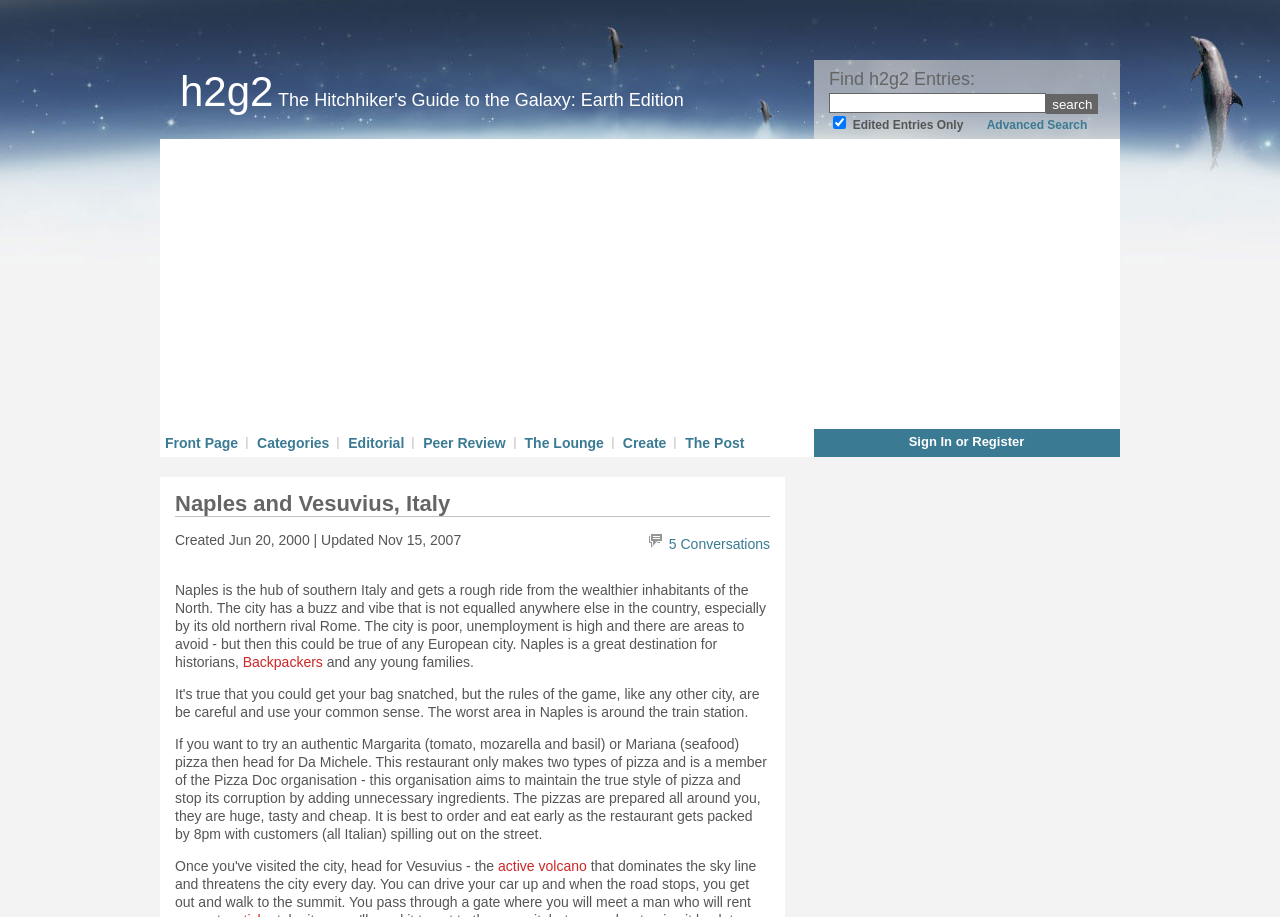What is the name of the city described?
Answer the question with a single word or phrase derived from the image.

Naples